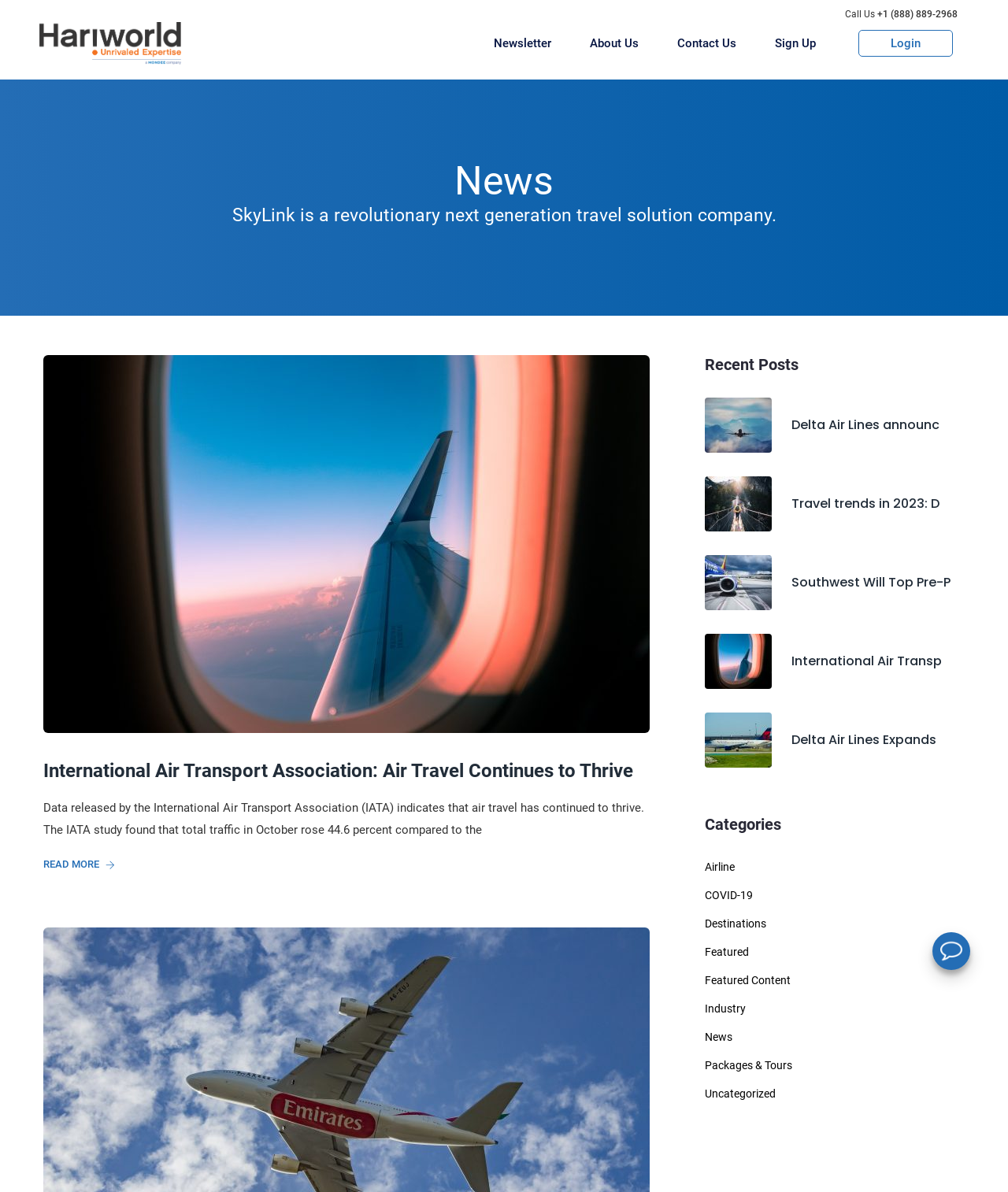From the image, can you give a detailed response to the question below:
What is the topic of the news article?

I inferred the topic of the news article by reading the heading 'International Air Transport Association: Air Travel Continues to Thrive' and the adjacent static text that discusses air travel data.